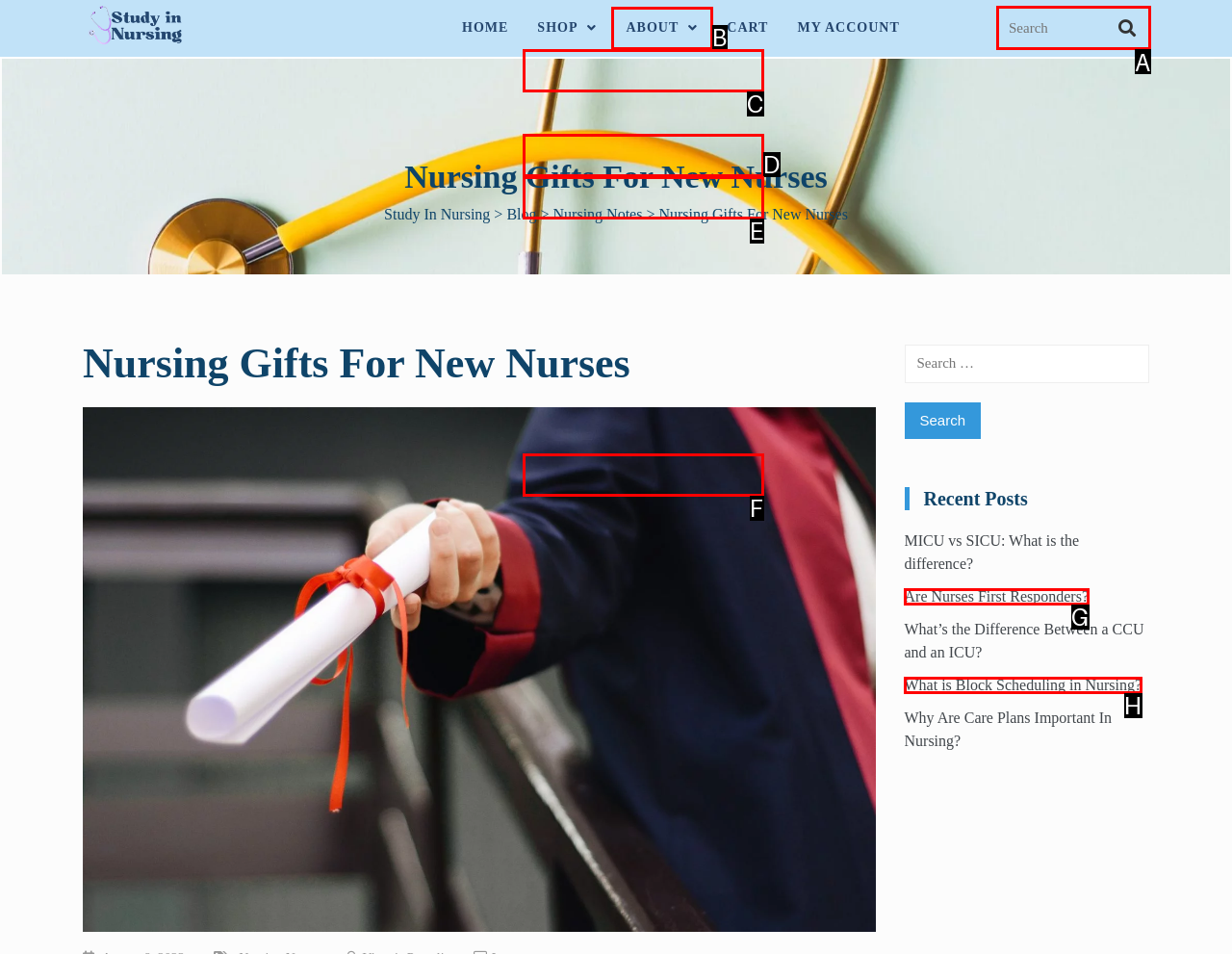Determine which HTML element matches the given description: name="s" placeholder="Search". Provide the corresponding option's letter directly.

A